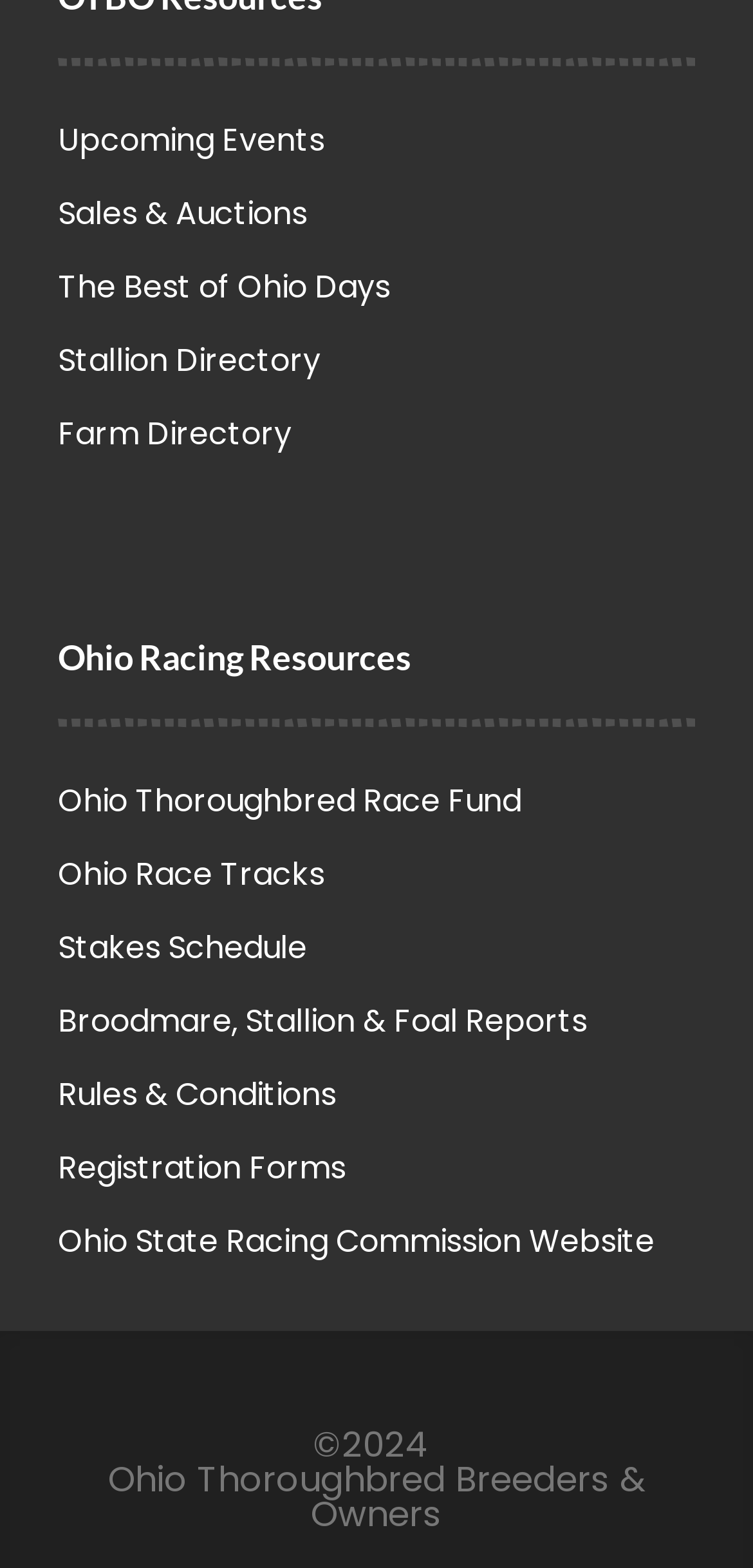Provide a one-word or short-phrase response to the question:
What is the copyright year of the website?

2024